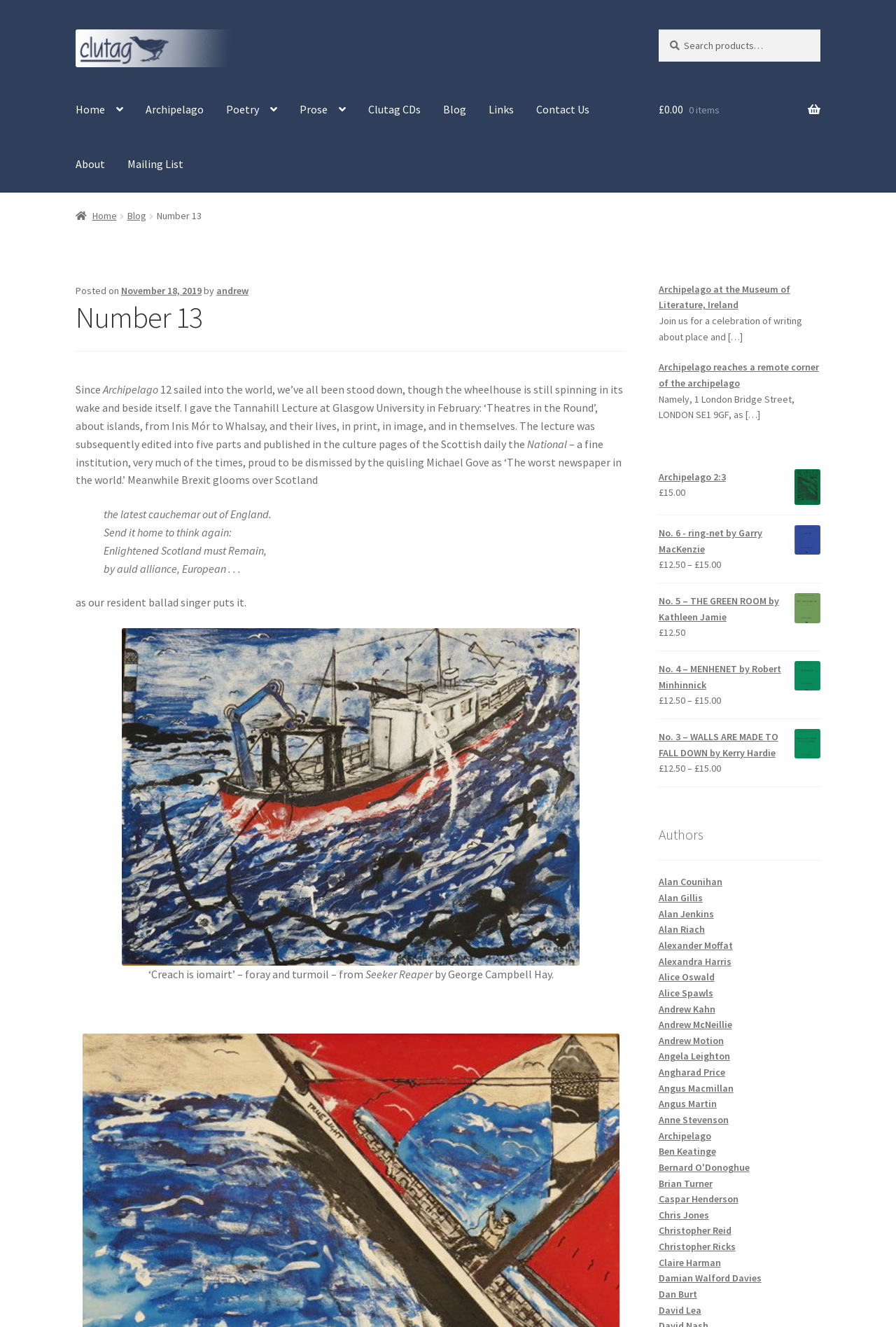Please find the bounding box coordinates in the format (top-left x, top-left y, bottom-right x, bottom-right y) for the given element description. Ensure the coordinates are floating point numbers between 0 and 1. Description: About

[0.072, 0.103, 0.13, 0.144]